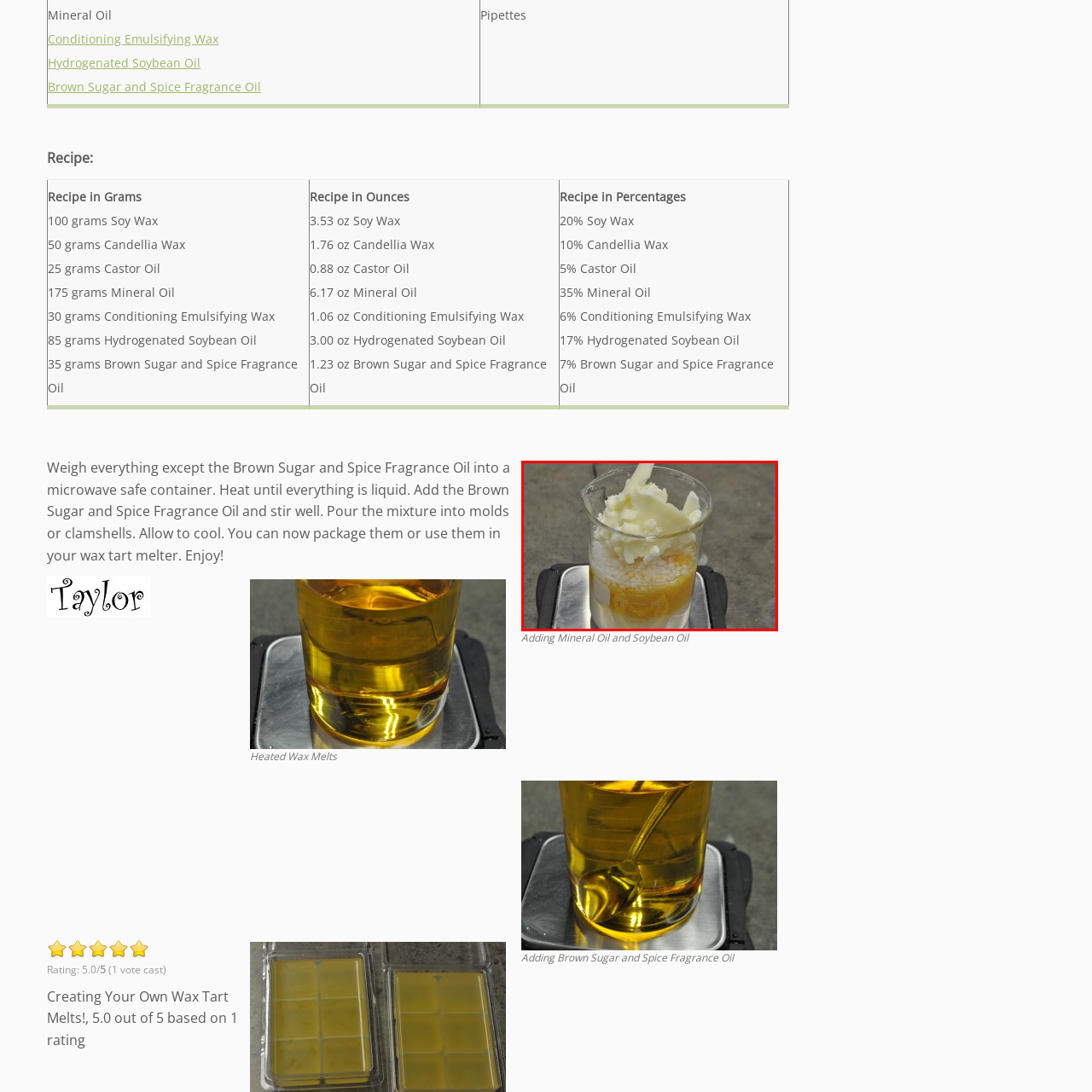What type of wax is likely added for texture and scent?
Observe the image inside the red bounding box and give a concise answer using a single word or phrase.

Candellia wax or another type